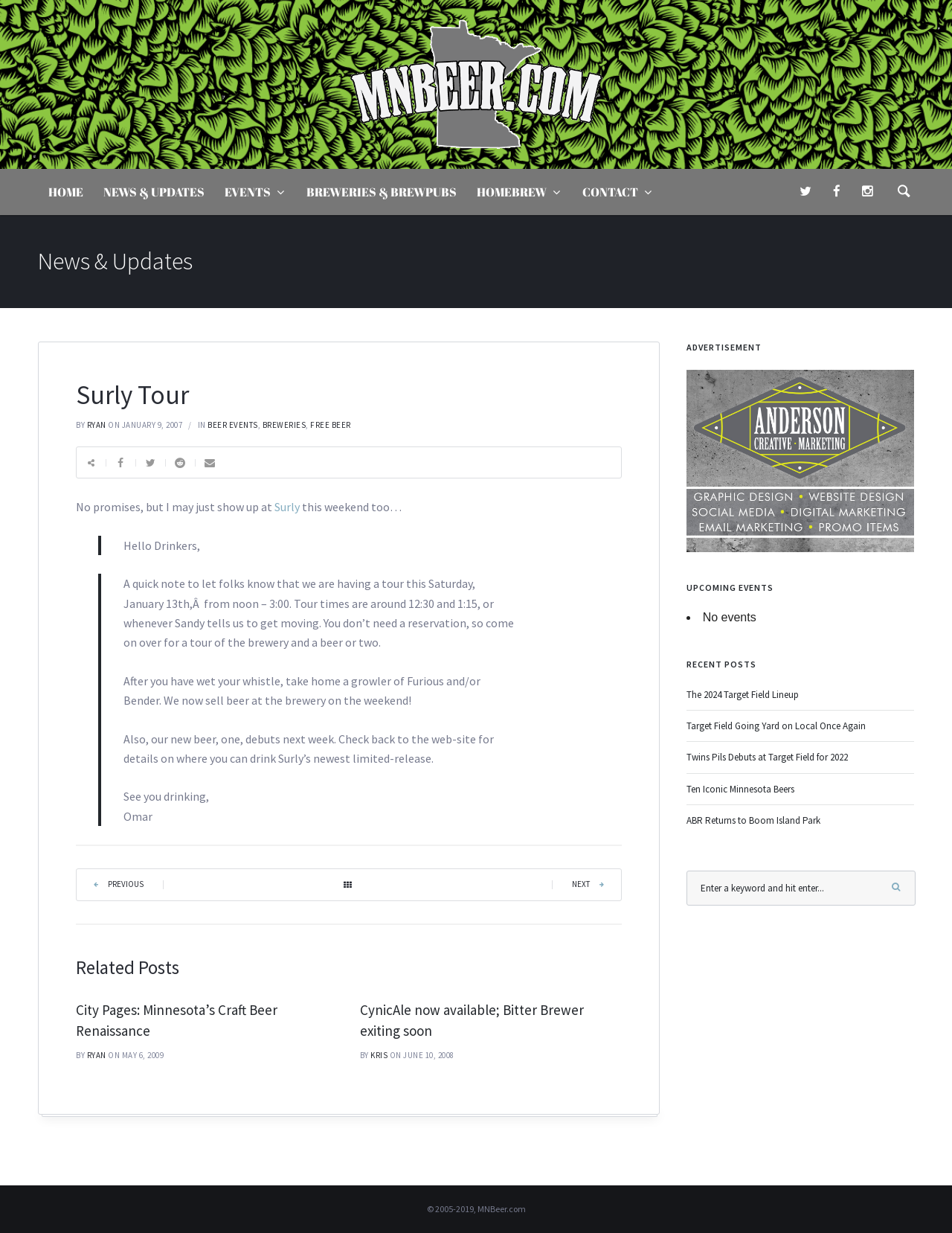Specify the bounding box coordinates for the region that must be clicked to perform the given instruction: "Read the Surly Tour article".

[0.08, 0.308, 0.653, 0.333]